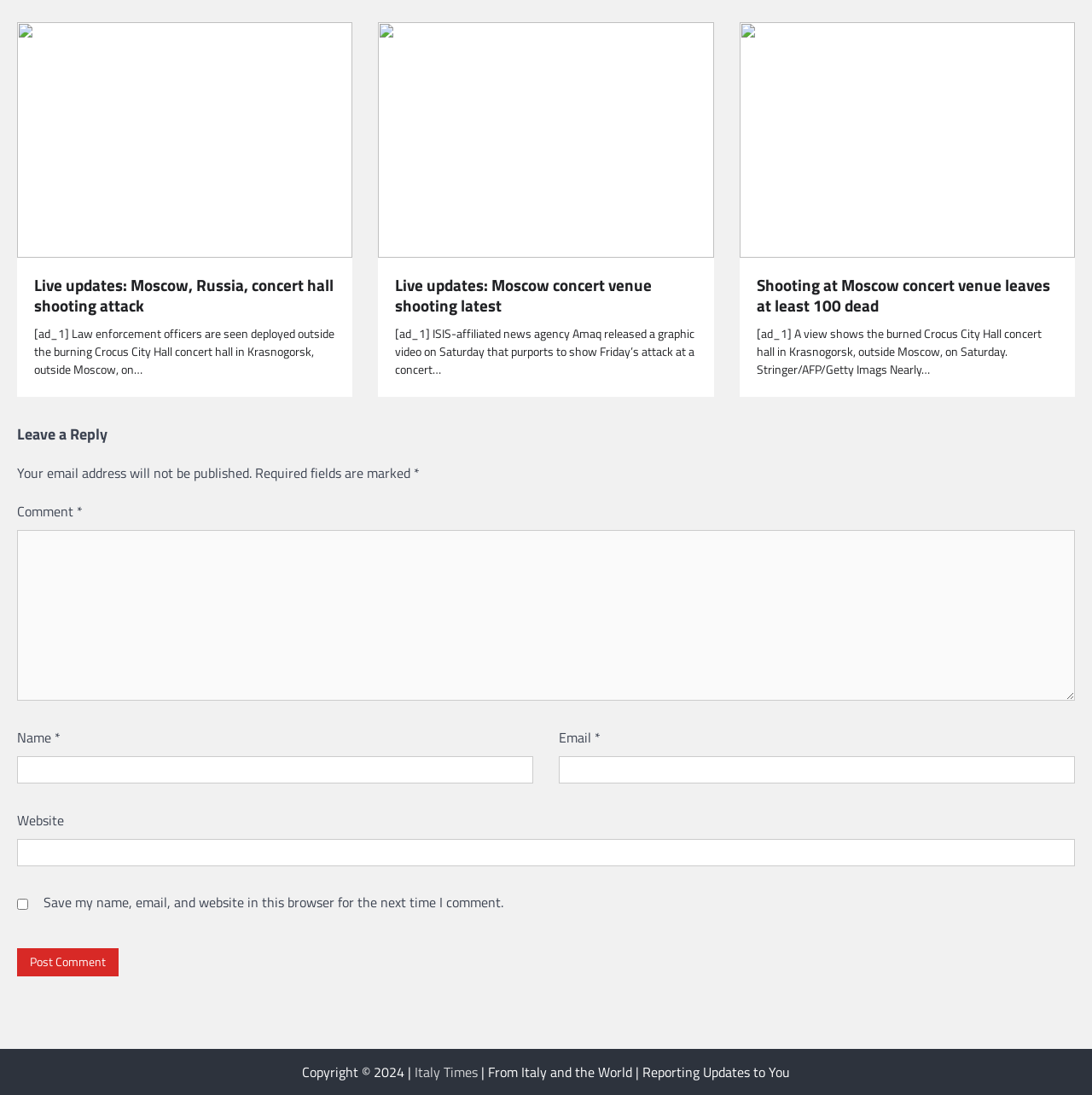Identify the bounding box coordinates of the area you need to click to perform the following instruction: "Click the Post Comment button".

[0.016, 0.866, 0.109, 0.892]